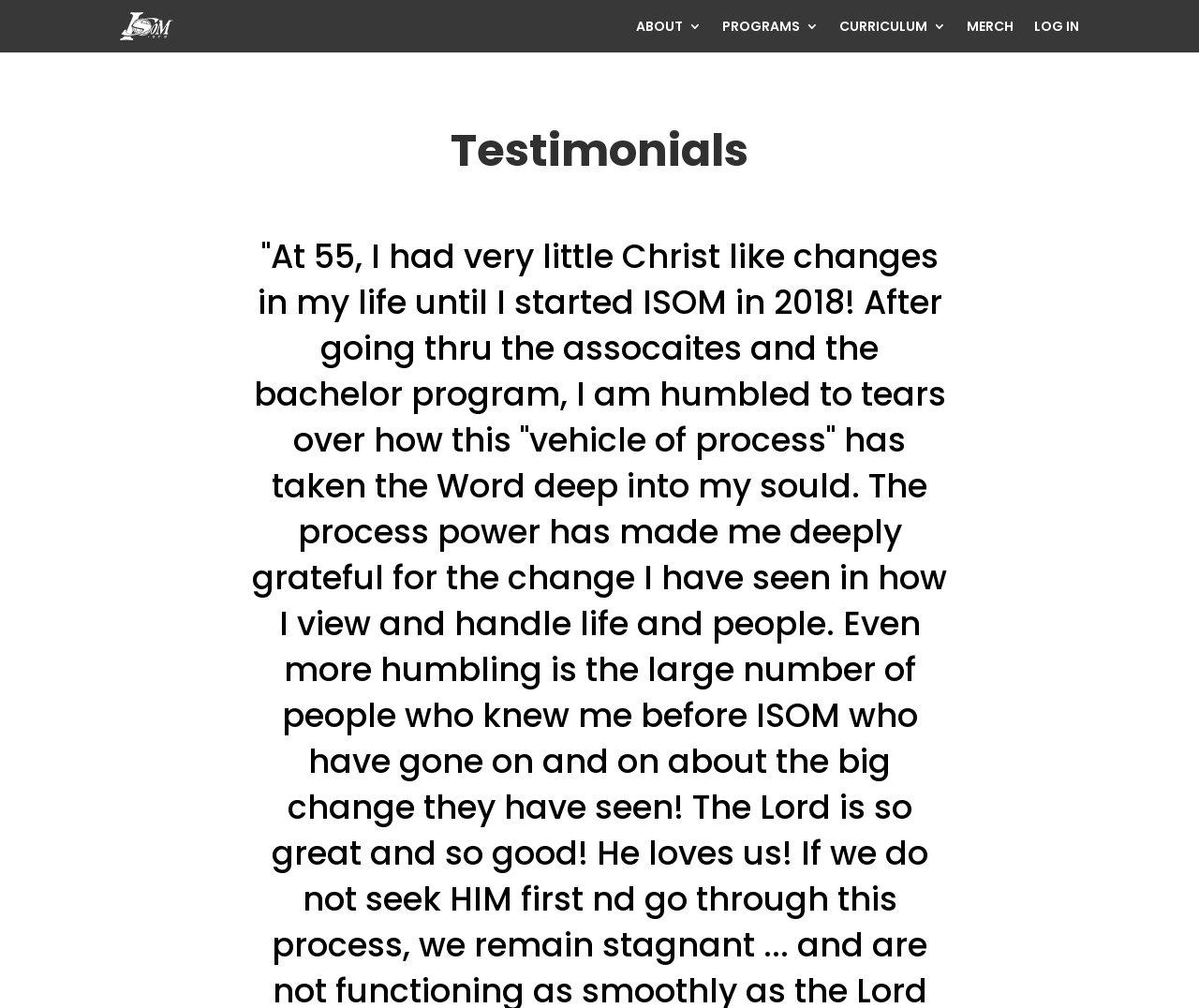Describe every aspect of the webpage comprehensively.

The webpage is about testimonials, specifically for ISOM Online. At the top left, there is a link with an accompanying image, which is likely a logo or icon. Below this, there is a heading that reads "Testimonials". 

On the top right, there are five links in a row, labeled "ABOUT 3", "PROGRAMS 3", "CURRICULUM 3", "MERCH", and "LOG IN", respectively. These links are closely spaced and appear to be a navigation menu.

At the bottom left, there is a link labeled "4", and at the bottom right, there is a link labeled "5". These links may be related to pagination or navigation within the testimonials section.

The overall content of the webpage is focused on showcasing testimonials, but the exact nature of these testimonials is not immediately clear. The presence of links to "ABOUT", "PROGRAMS", and "CURRICULUM" suggests that the webpage may be part of a larger website related to education or online courses.